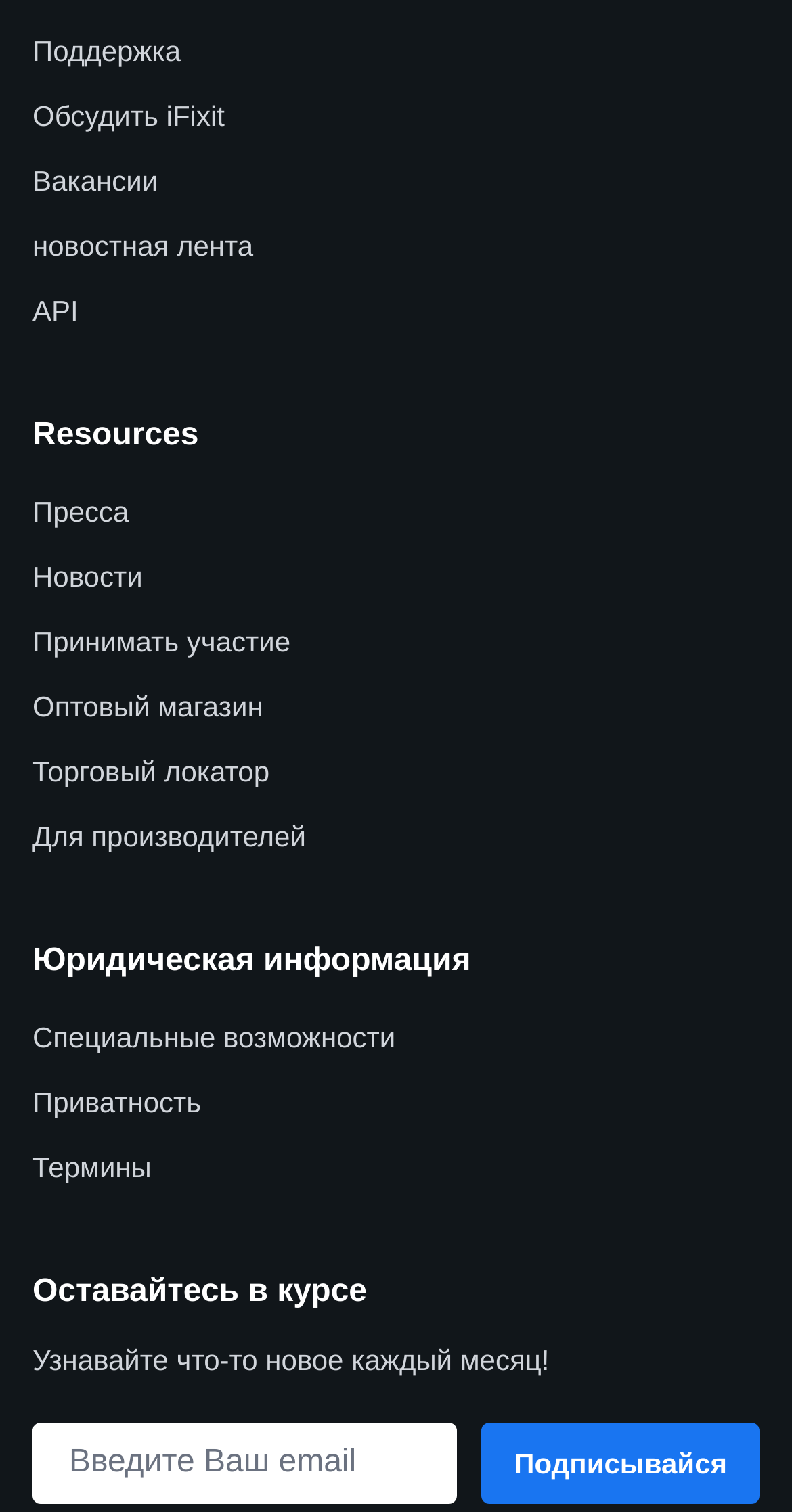What is the button below the textbox for?
Offer a detailed and full explanation in response to the question.

The button 'Подписывайся' is located below the textbox and has a bounding box coordinate of [0.608, 0.941, 0.959, 0.994]. It is likely used to subscribe to the website's newsletter or updates after inputting the required information in the textbox.